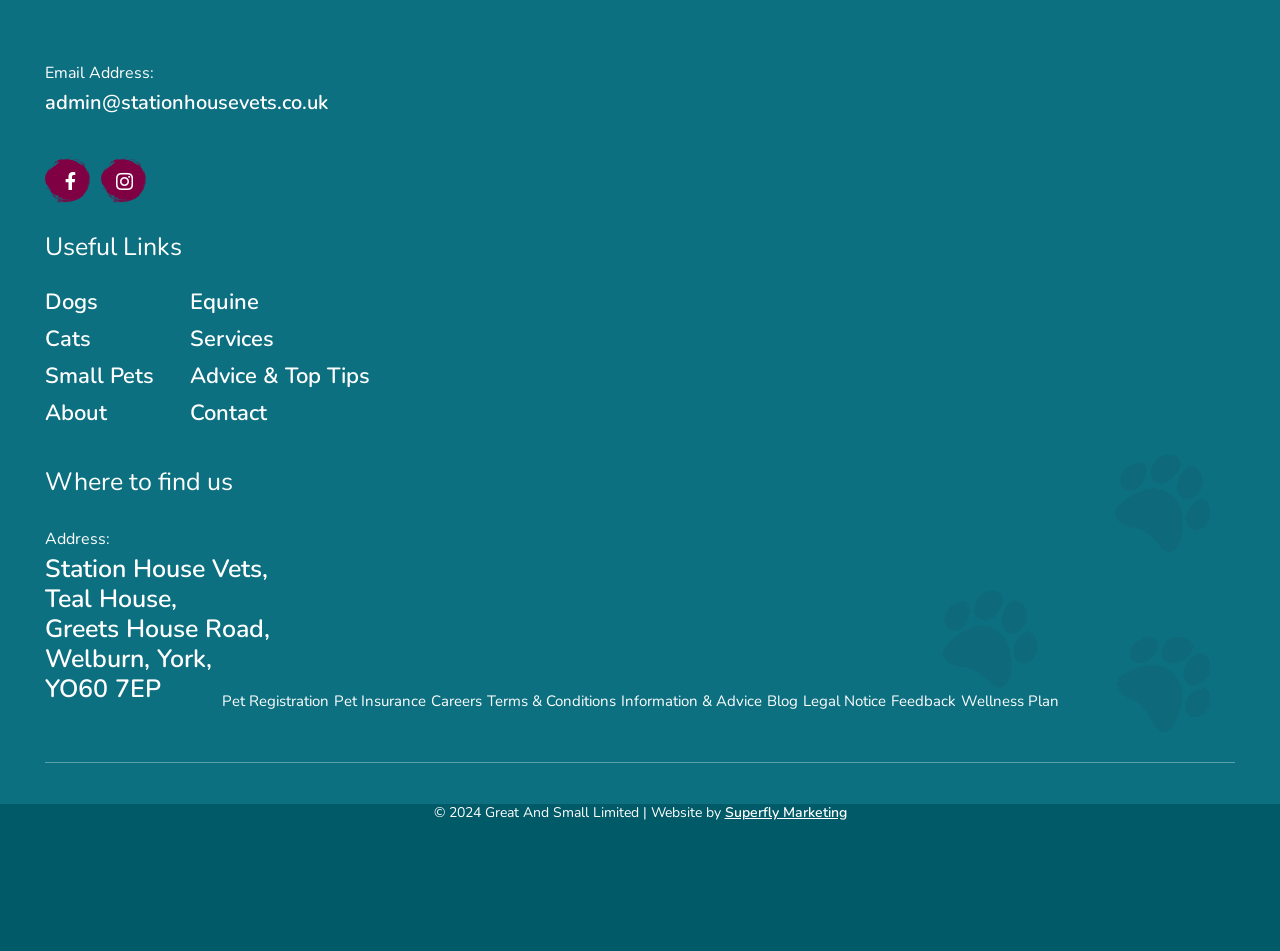Please locate the bounding box coordinates of the element that should be clicked to complete the given instruction: "Read blog".

[0.599, 0.726, 0.623, 0.747]